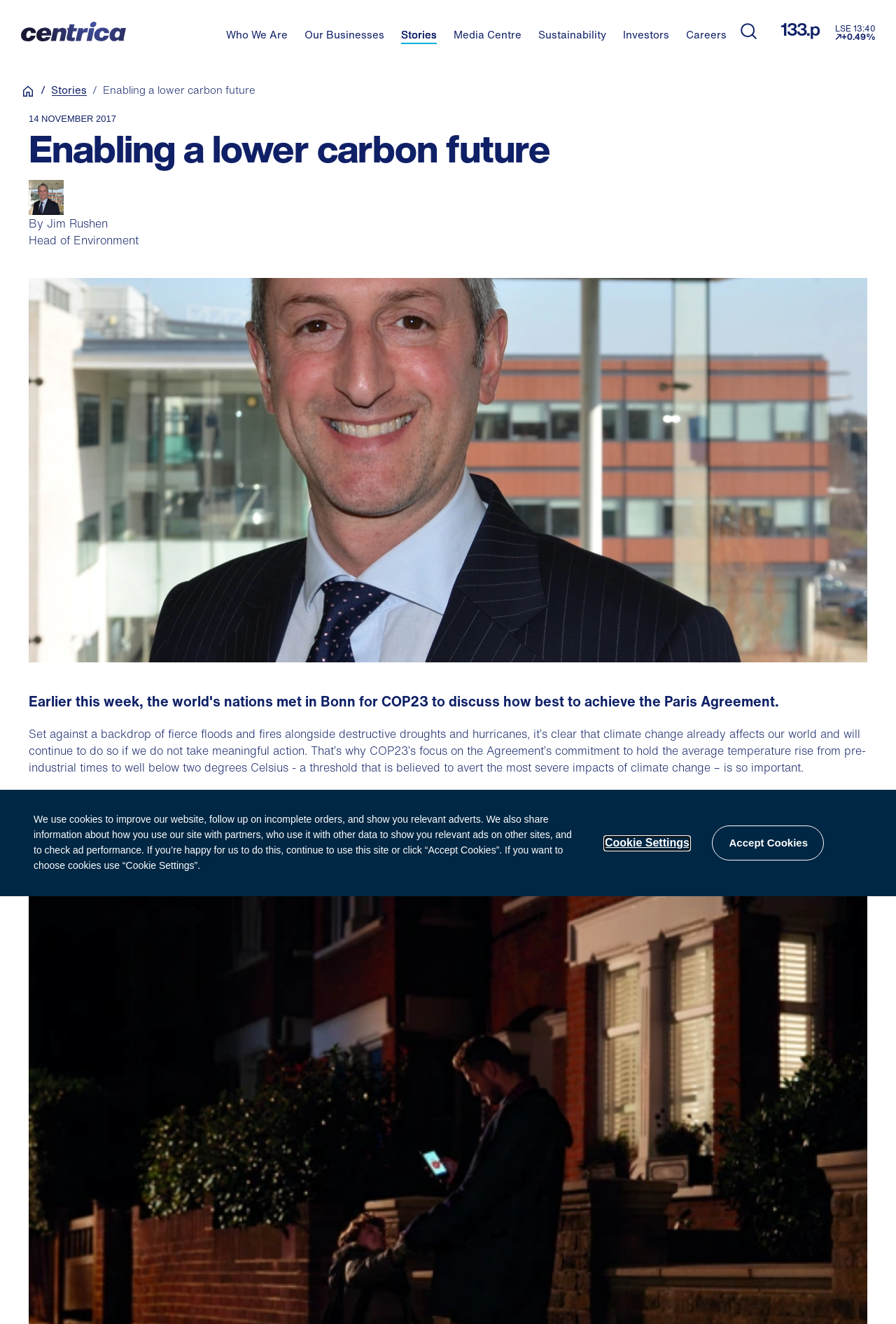Extract the main heading text from the webpage.

Enabling a lower carbon future